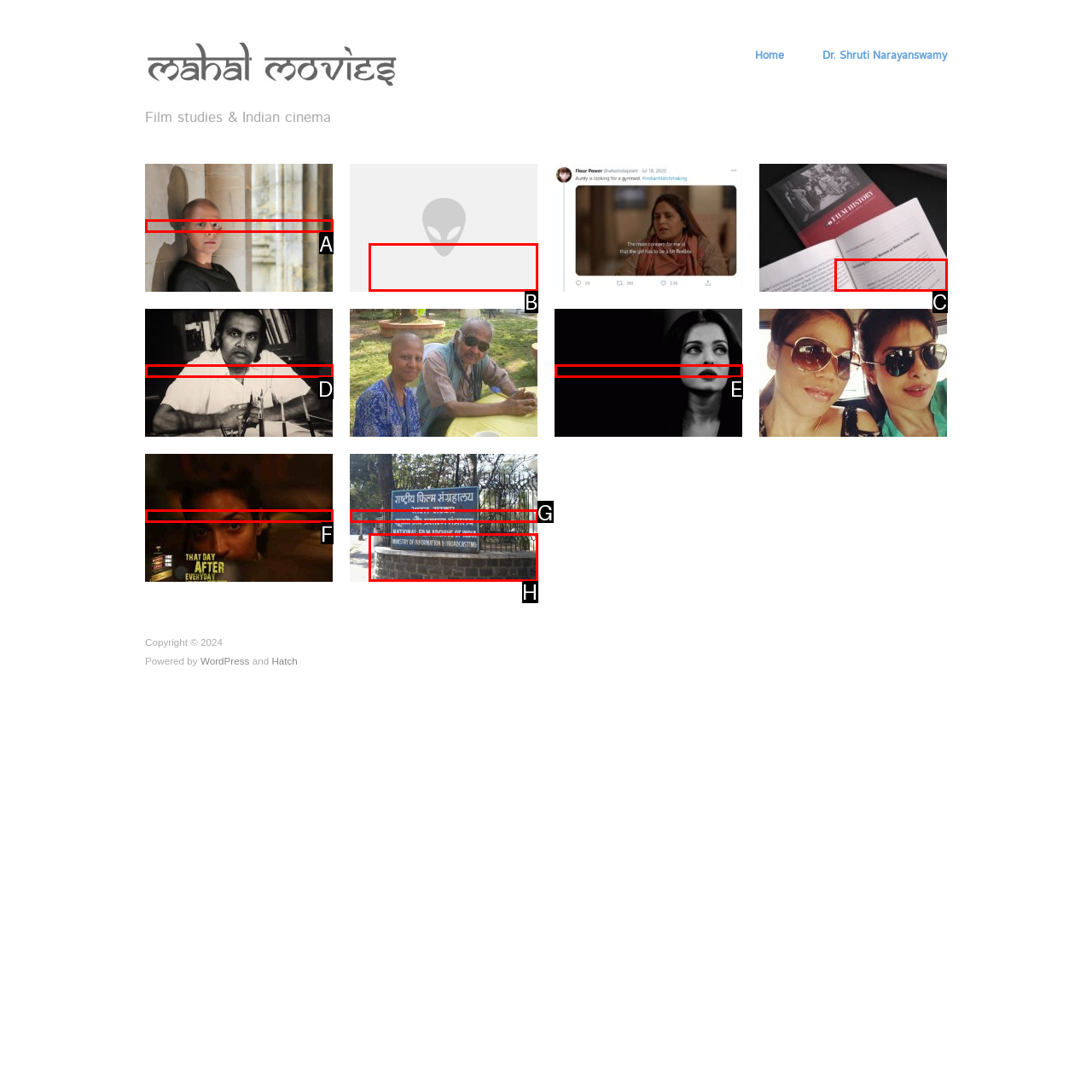Find the option that best fits the description: Publication alert!. Answer with the letter of the option.

C